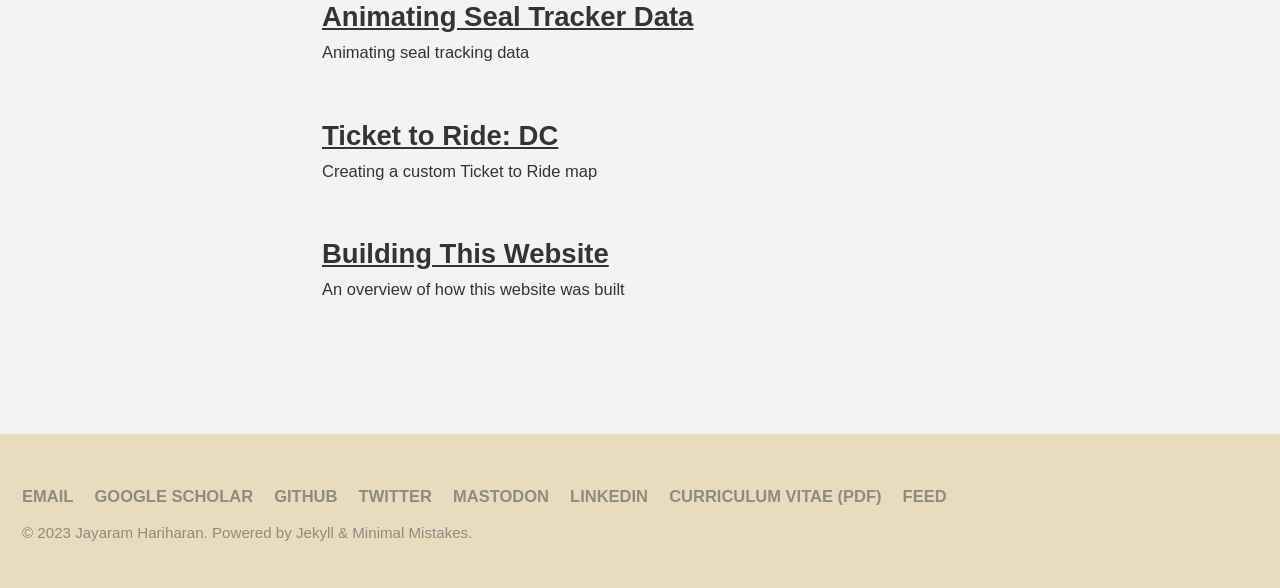Point out the bounding box coordinates of the section to click in order to follow this instruction: "Click on Animating Seal Tracker Data".

[0.252, 0.002, 0.542, 0.055]